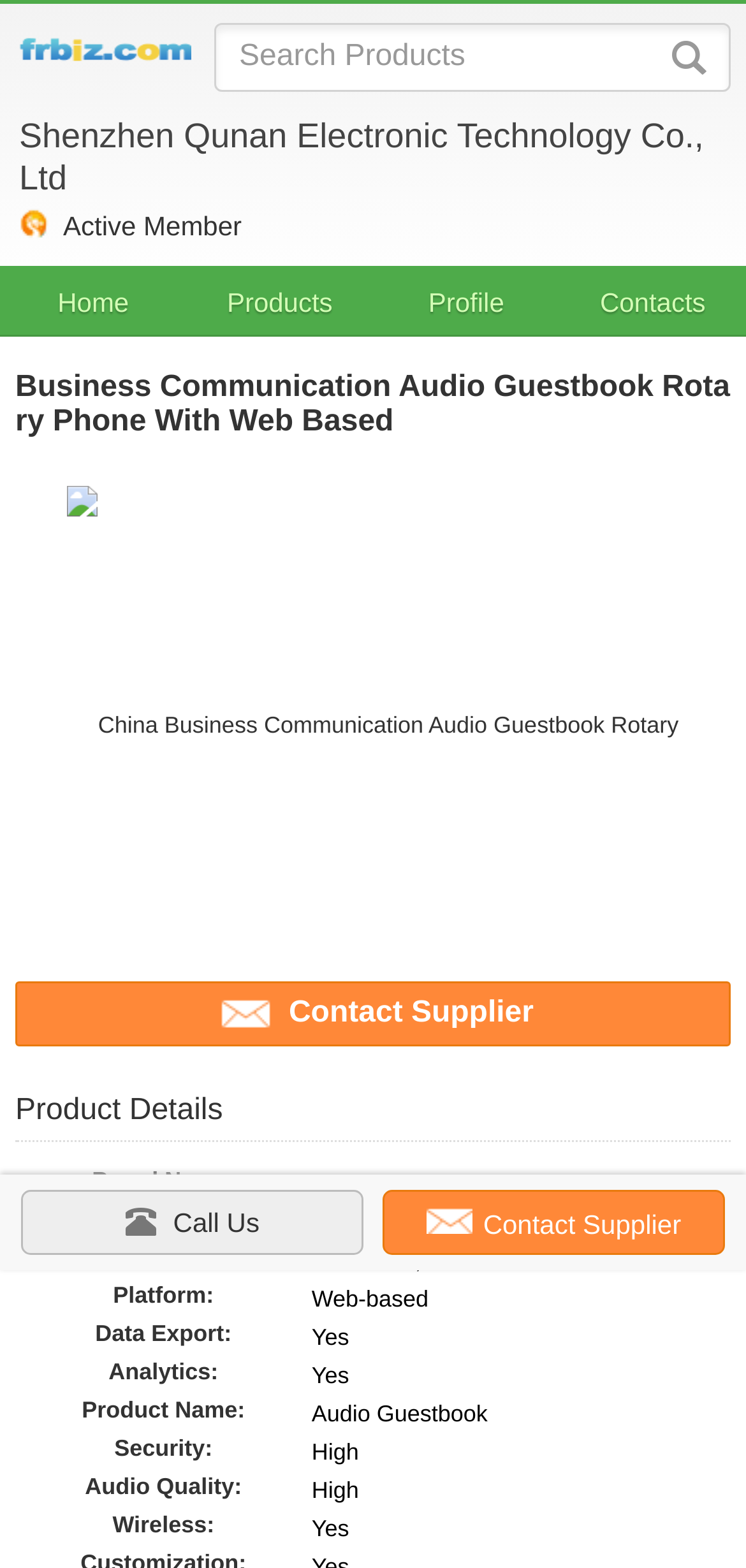Please identify and generate the text content of the webpage's main heading.

Business Communication Audio Guestbook Rotary Phone With Web Based